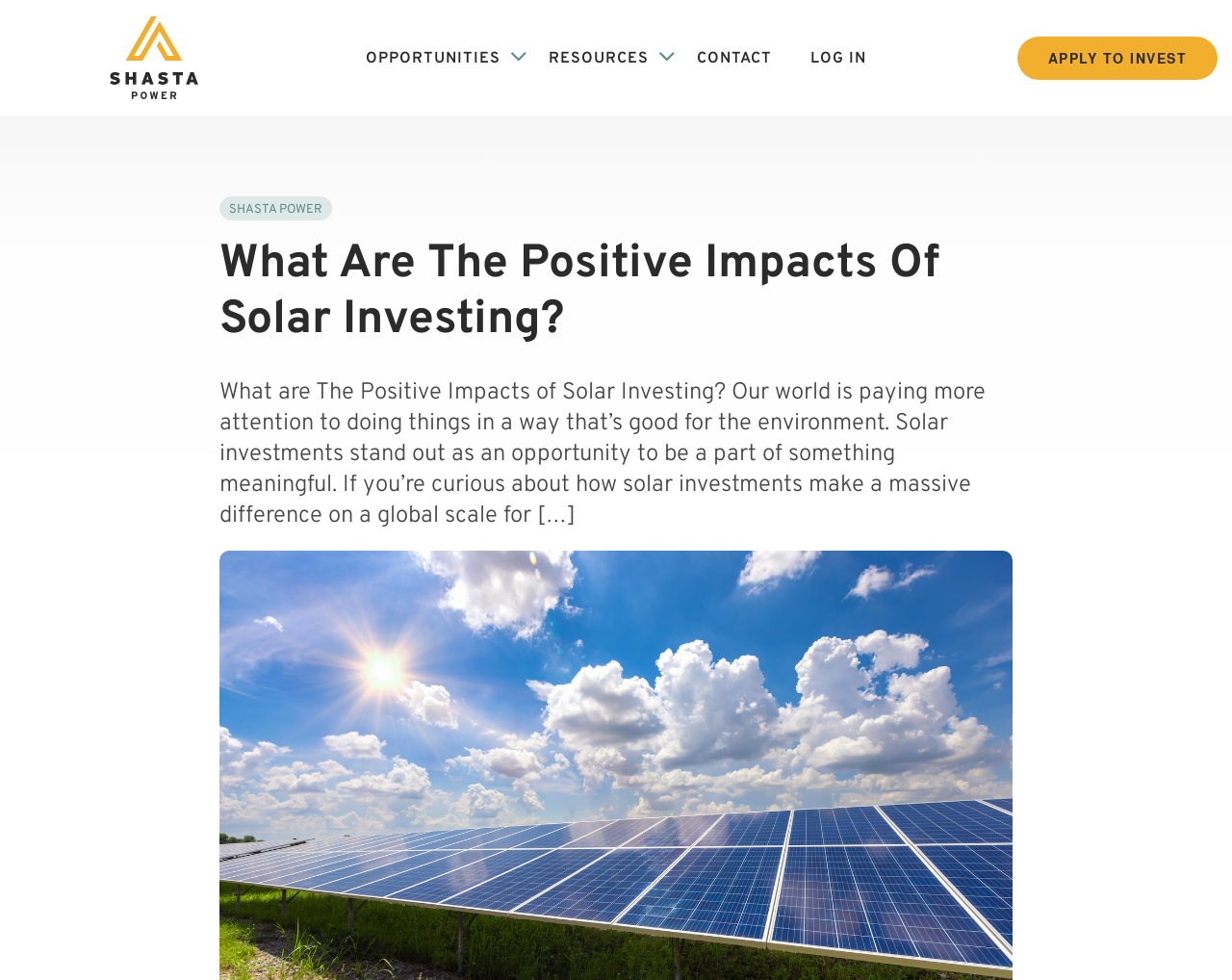Based on the description "Log In", find the bounding box of the specified UI element.

[0.658, 0.05, 0.703, 0.072]